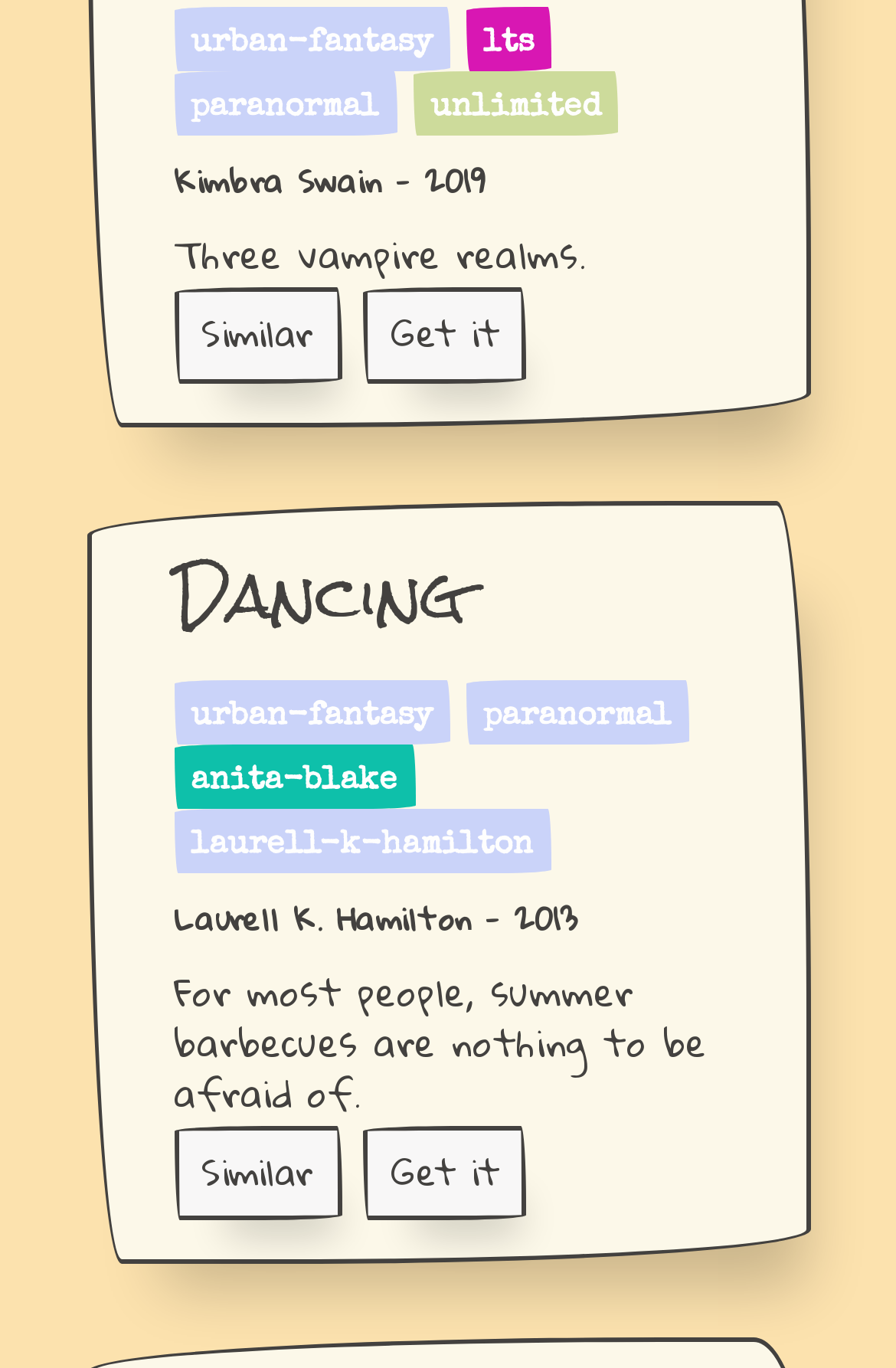What is the theme of the book described by the text 'Three vampire realms'?
Look at the image and provide a short answer using one word or a phrase.

Vampire